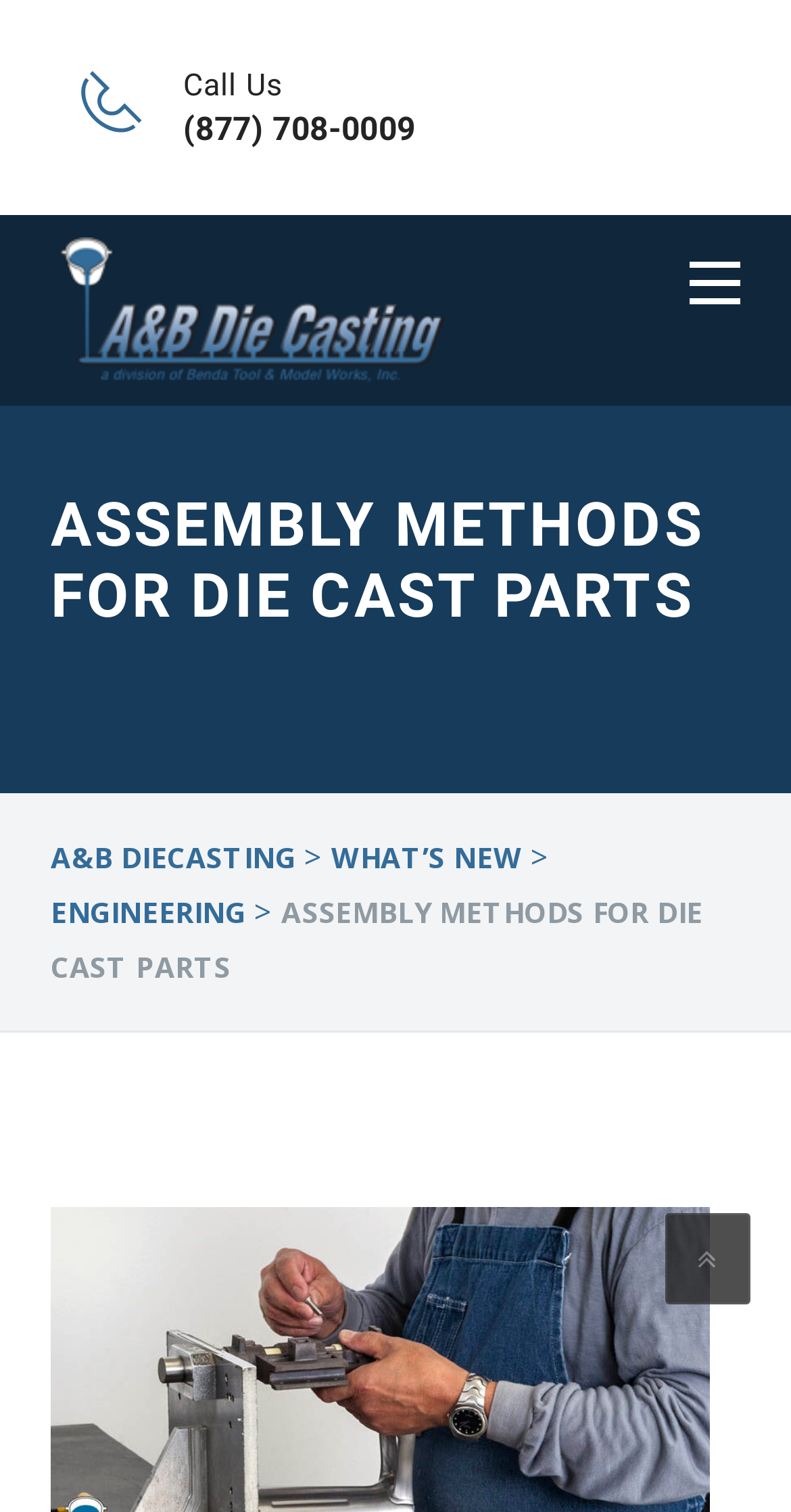Carefully examine the image and provide an in-depth answer to the question: What is the topic of the webpage?

I found the topic of the webpage by looking at the heading element with the content 'ASSEMBLY METHODS FOR DIE CAST PARTS' which is located near the top of the page.